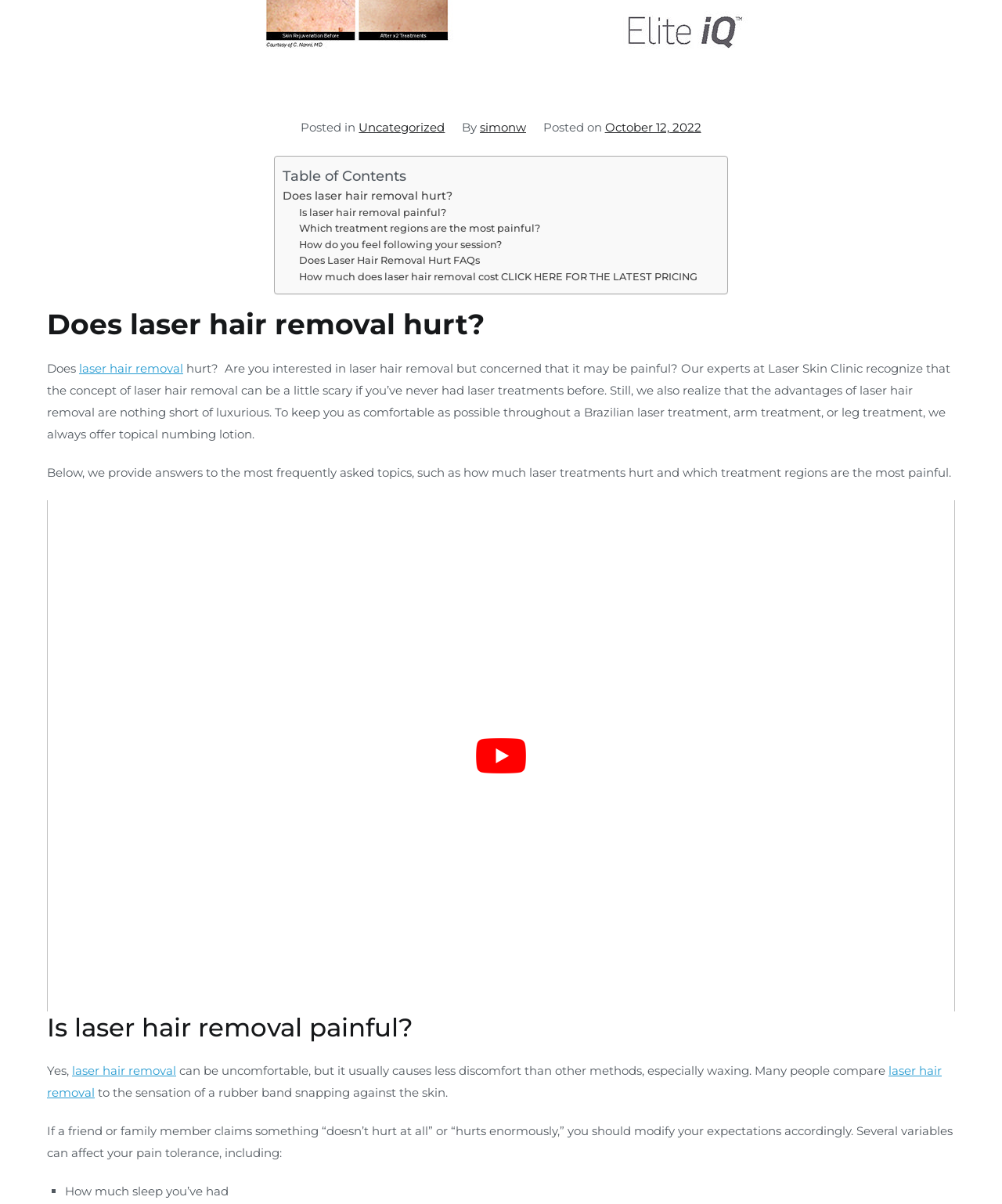Calculate the bounding box coordinates of the UI element given the description: "laser hair removal".

[0.047, 0.883, 0.94, 0.913]